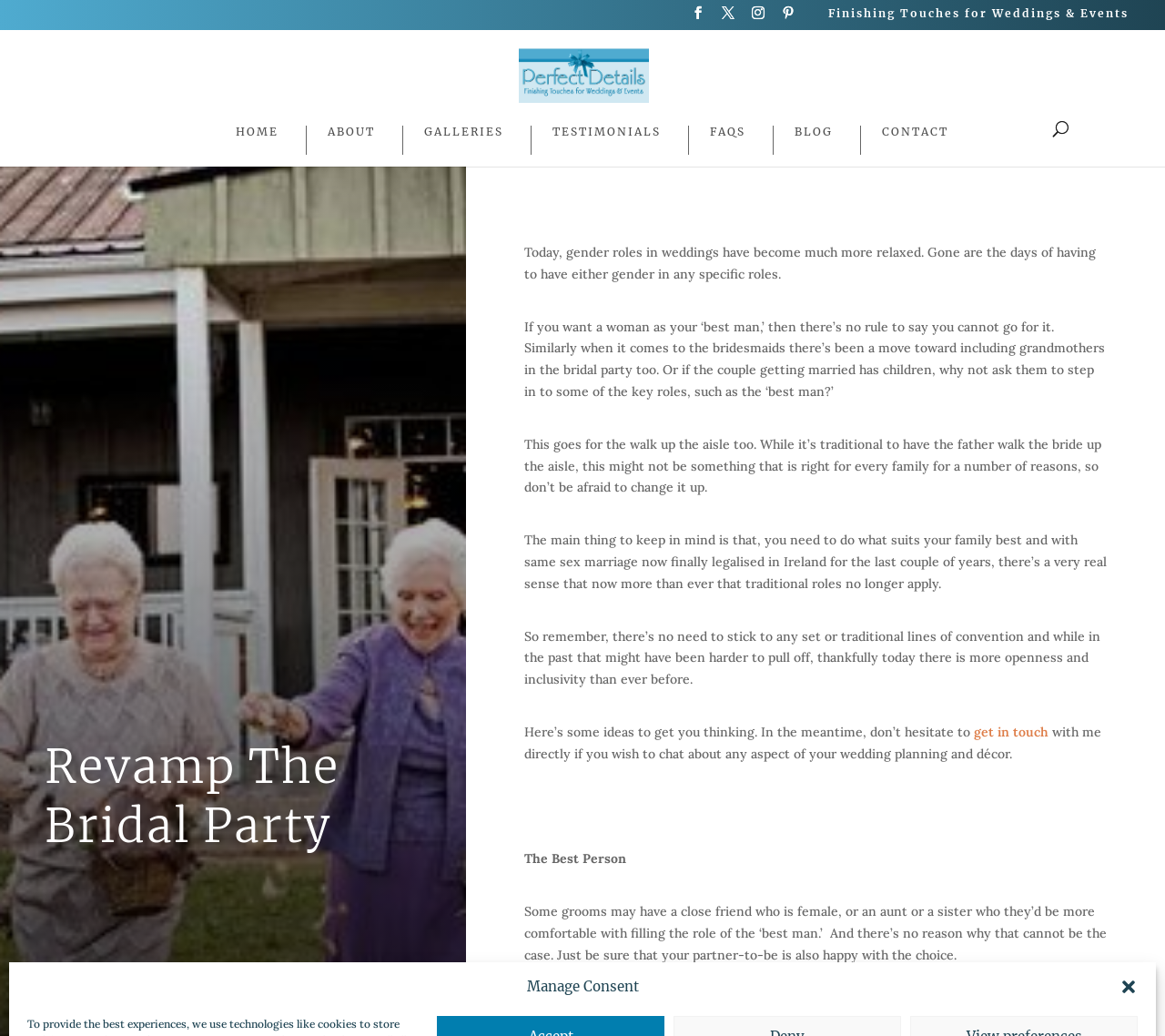Create a detailed summary of the webpage's content and design.

The webpage is about wedding planning, specifically discussing the modernization of gender roles in weddings. At the top, there is a button to close a dialog box, followed by a header with the title "Finishing Touches for Weddings & Events" and a series of social media links, including Pinterest. Below this, there is a logo image with the text "Perfect Details | Kate Deegan | Wedding Planner" and a navigation menu with links to different sections of the website, including "HOME", "ABOUT", "GALLERIES", "TESTIMONIALS", "FAQS", "BLOG", and "CONTACT".

The main content of the webpage is an article titled "Revamp The Bridal Party", which discusses how traditional gender roles in weddings are no longer applicable. The article is divided into several paragraphs, each discussing different aspects of wedding planning, such as the role of the best man, the inclusion of grandmothers and children in the bridal party, and the walk up the aisle. The text is accompanied by a search box at the top right corner of the page.

Throughout the article, there are several mentions of how couples can break away from traditional gender roles and create a more personalized and inclusive wedding experience. The tone of the article is informative and encouraging, with a focus on providing ideas and inspiration for couples planning their wedding.